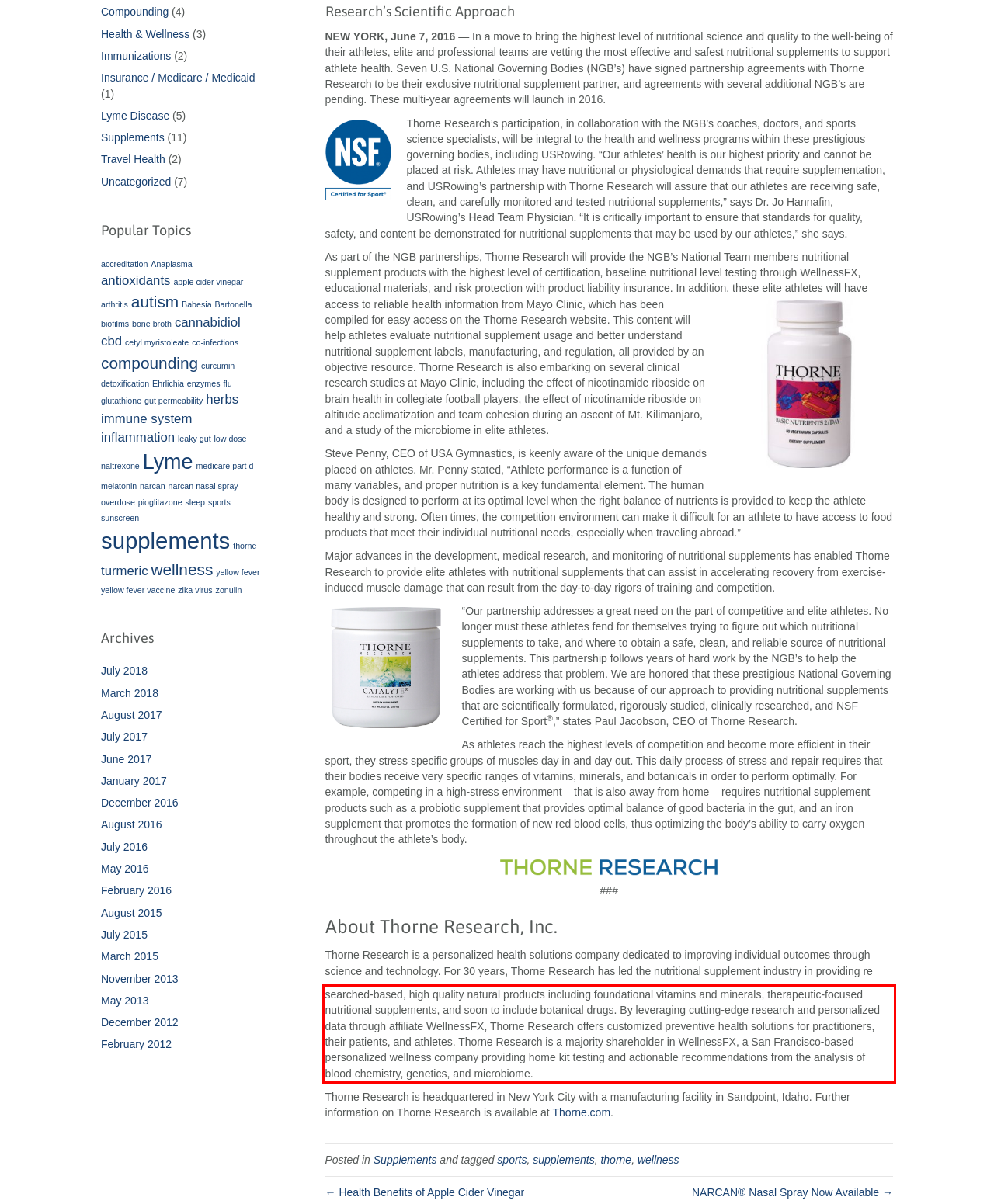Identify and extract the text within the red rectangle in the screenshot of the webpage.

searched-based, high quality natural products including foundational vitamins and minerals, therapeutic-focused nutritional supplements, and soon to include botanical drugs. By leveraging cutting-edge research and personalized data through affiliate WellnessFX, Thorne Research offers customized preventive health solutions for practitioners, their patients, and athletes. Thorne Research is a majority shareholder in WellnessFX, a San Francisco-based personalized wellness company providing home kit testing and actionable recommendations from the analysis of blood chemistry, genetics, and microbiome.